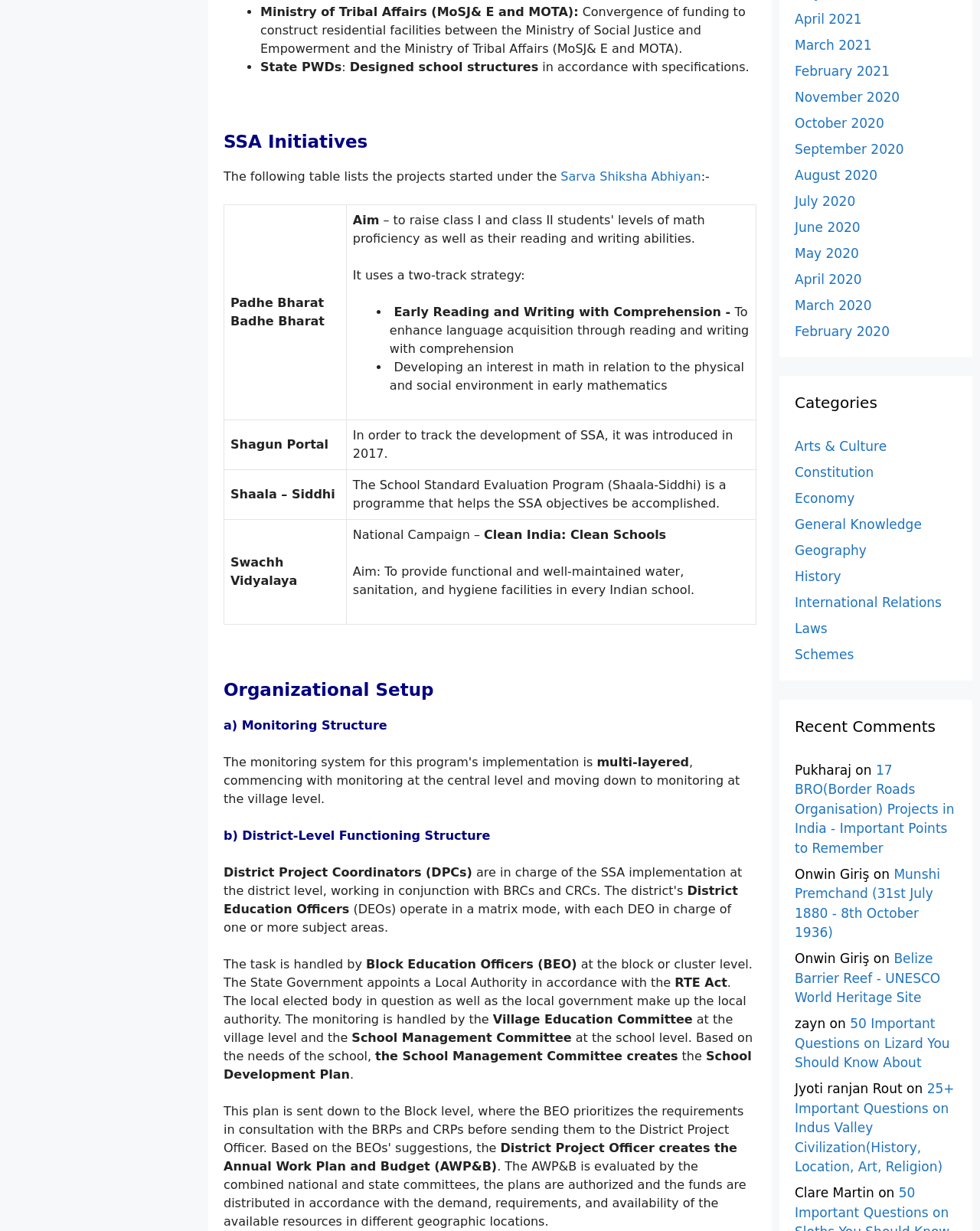Please determine the bounding box coordinates of the area that needs to be clicked to complete this task: 'Read the 'Organizational Setup' section'. The coordinates must be four float numbers between 0 and 1, formatted as [left, top, right, bottom].

[0.228, 0.552, 0.772, 0.57]